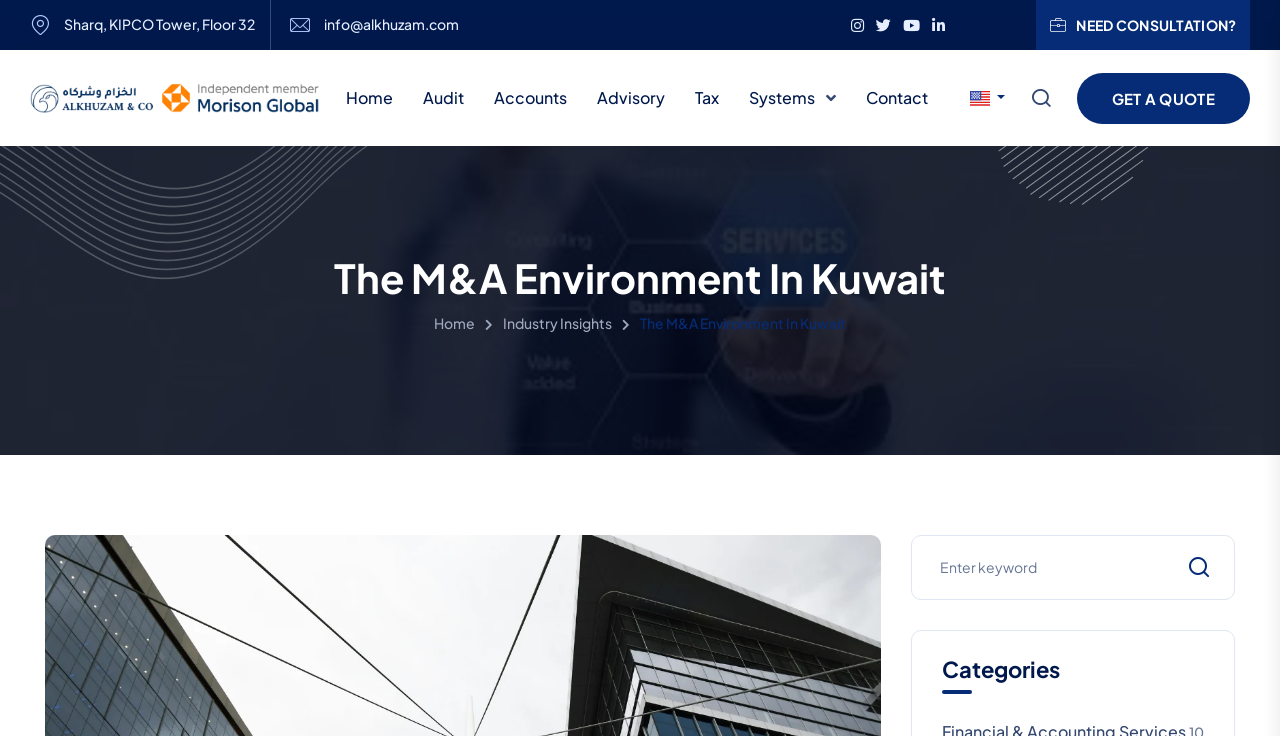What are the services offered by Alkhuzam & Co.?
Using the image as a reference, give a one-word or short phrase answer.

Audit, Accounts, Advisory, Tax, Systems